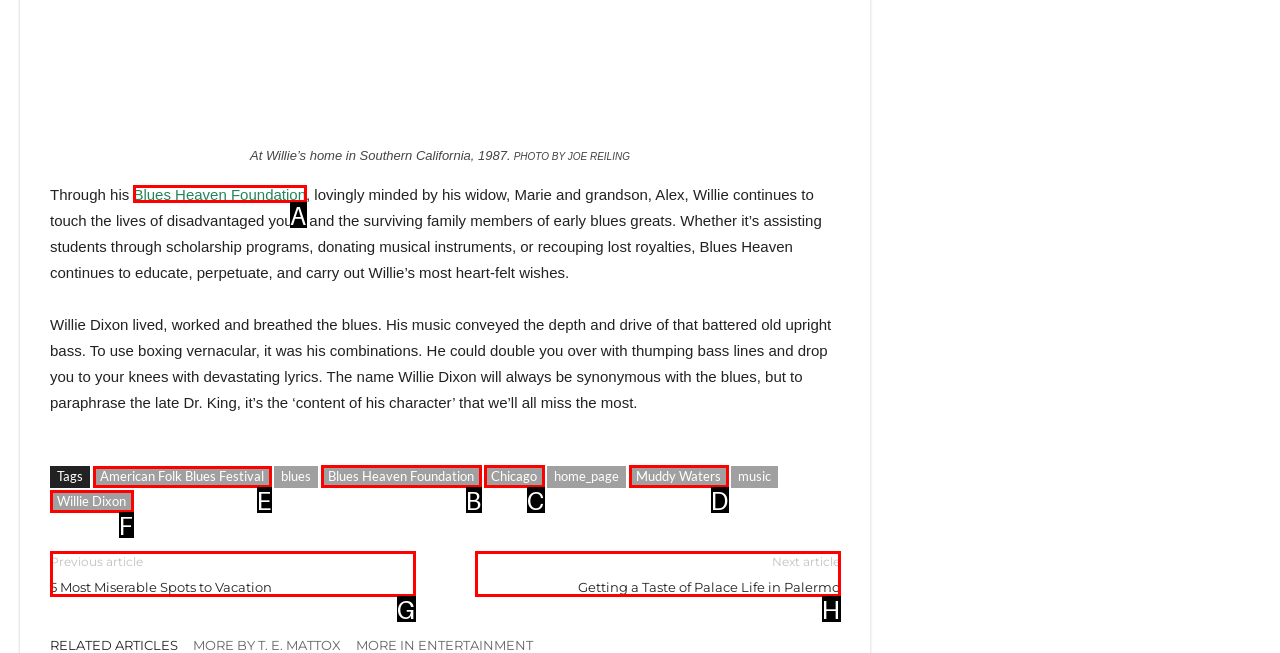What option should I click on to execute the task: Explore the American Folk Blues Festival? Give the letter from the available choices.

E